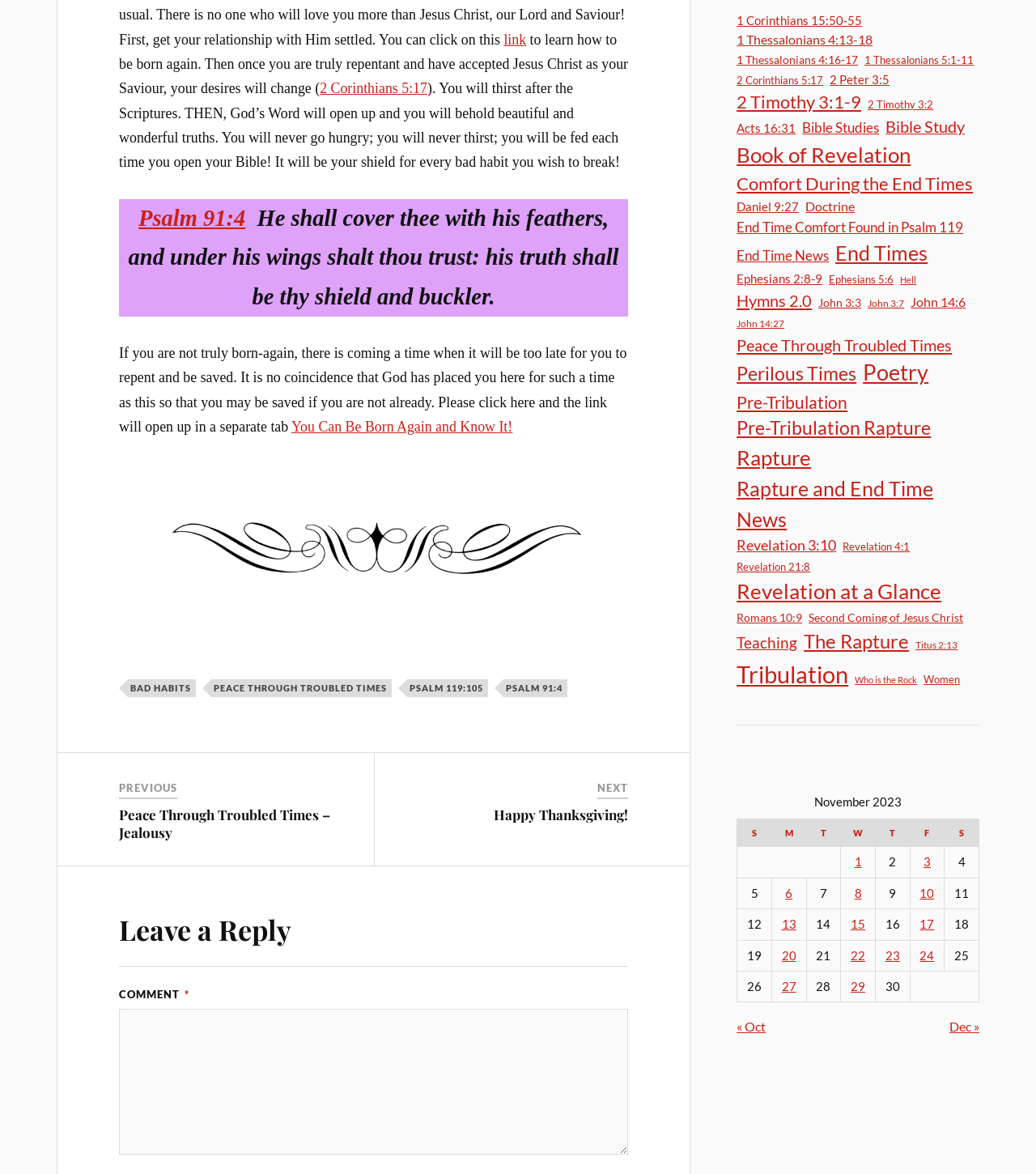What is the purpose of the textbox?
Kindly offer a comprehensive and detailed response to the question.

The textbox is labeled as 'COMMENT *' and is required, suggesting that its purpose is to allow users to leave a reply or comment on the article.